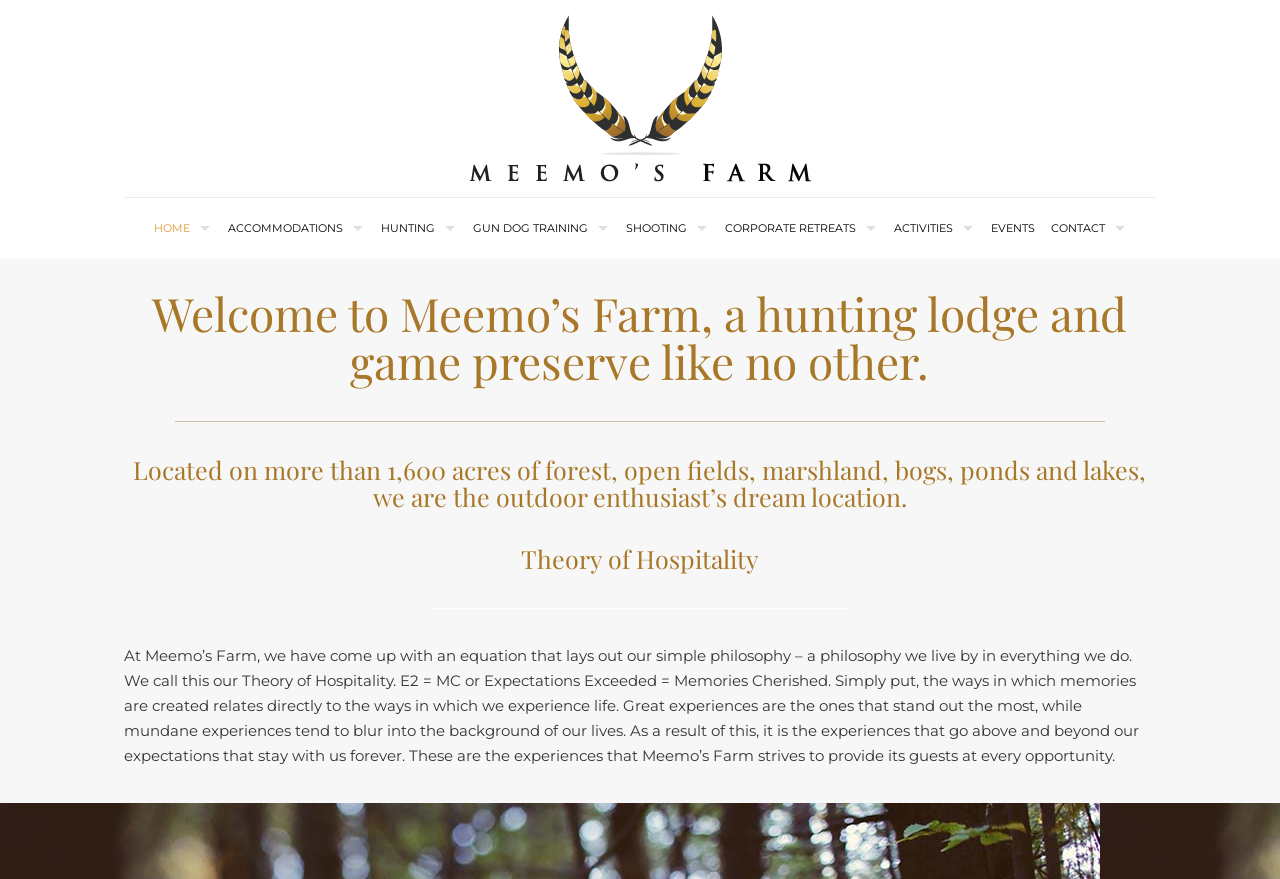Please determine the bounding box coordinates of the clickable area required to carry out the following instruction: "View Richard Speer's website". The coordinates must be four float numbers between 0 and 1, represented as [left, top, right, bottom].

None